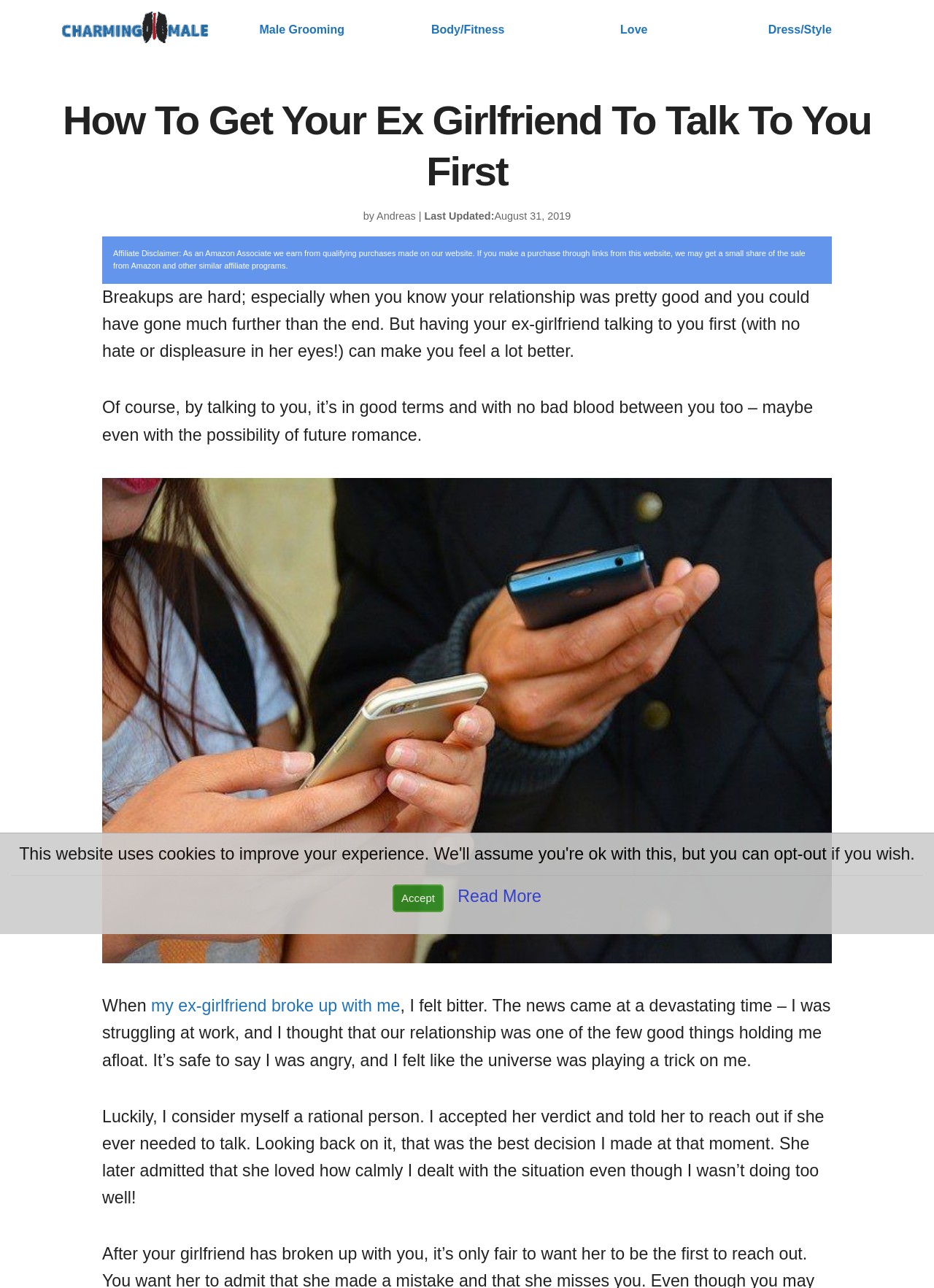What is the format of the article?
Look at the image and provide a detailed response to the question.

The webpage has a typical blog post format, with a main heading, author's name, date of publication, and a block of text. The content is divided into paragraphs, and there is a figure in the middle of the article. The format suggests that the article is a blog post.